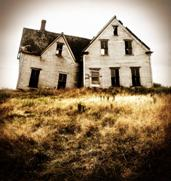Provide a comprehensive description of the image.

The image depicts a dilapidated, two-story house situated on a grassy hill, embodying an aura of neglect and abandonment. The exterior features weathered wooden siding, with several broken windows and a sagging roof that suggests years of exposure to the elements. Tall grasses surround the structure, enhancing the sense of desolation. This visual serves as a metaphorical representation of the concept of "dilapidations," underscoring the obligations of a tenant or leaseholder to maintain a property's condition. It aligns with the discussion of legal responsibilities associated with property leases, emphasizing how properties, like the one shown, can become burdened with deteriorating conditions over time, often leaving business owners surprised by their obligations at the end of a lease.